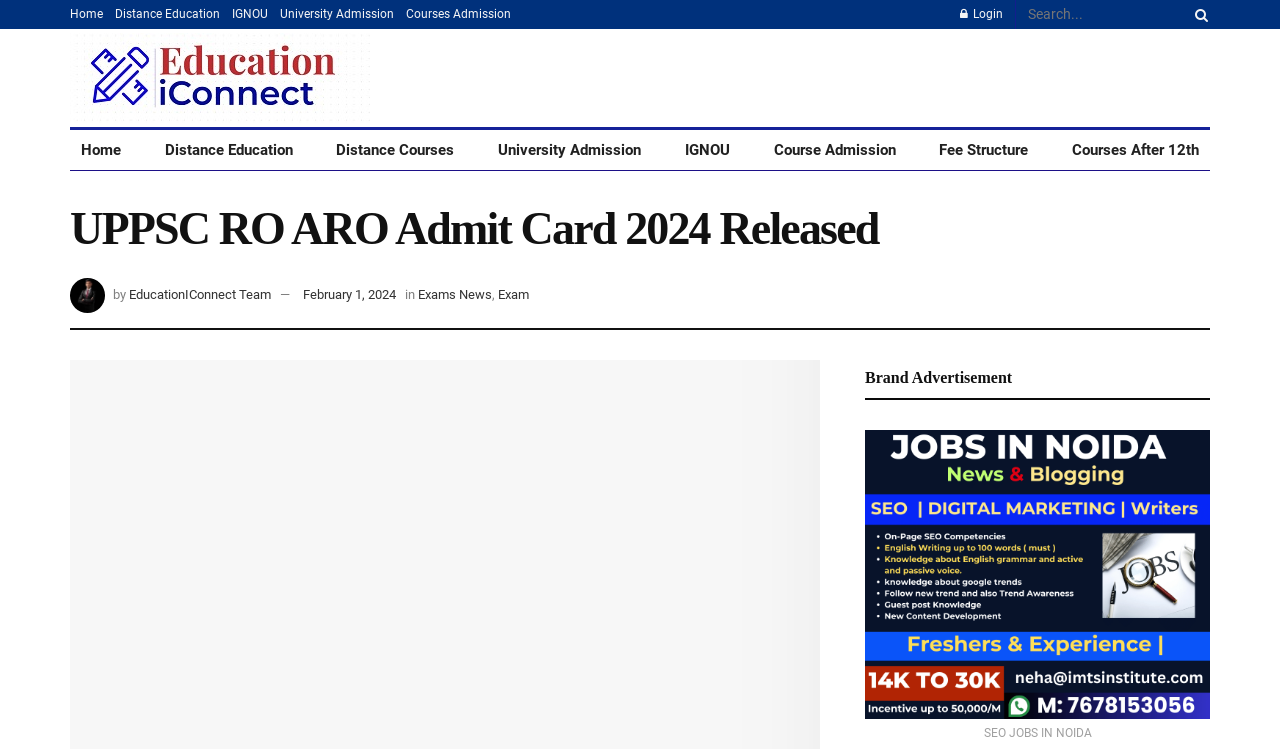Please find the bounding box coordinates of the element that you should click to achieve the following instruction: "apply for SEO JOBS IN NOIDA". The coordinates should be presented as four float numbers between 0 and 1: [left, top, right, bottom].

[0.676, 0.755, 0.945, 0.776]